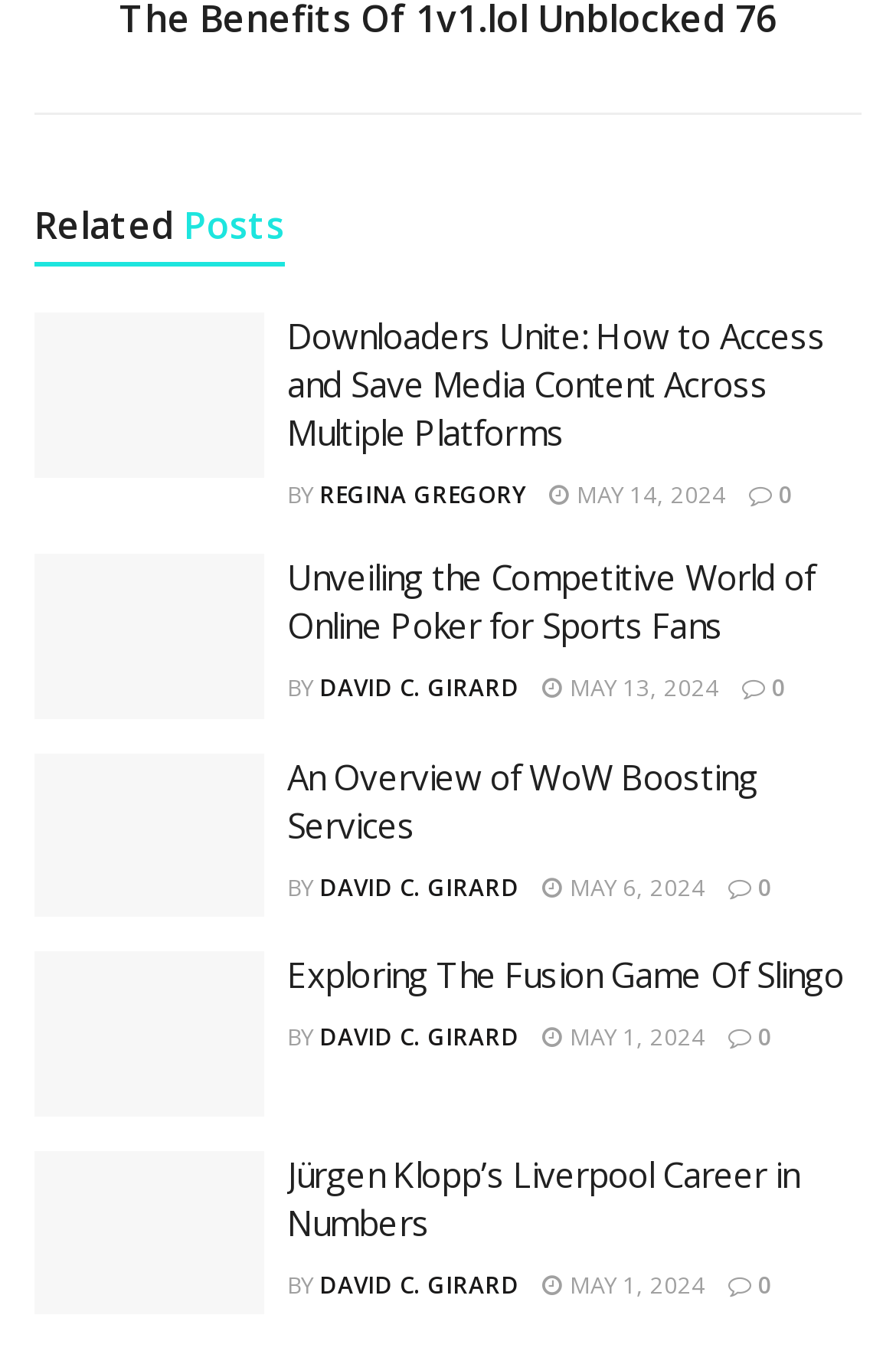Please identify the bounding box coordinates of the clickable area that will allow you to execute the instruction: "Read the article 'Downloaders Unite: How to Access and Save Media Content Across Multiple Platforms'".

[0.321, 0.231, 0.962, 0.338]